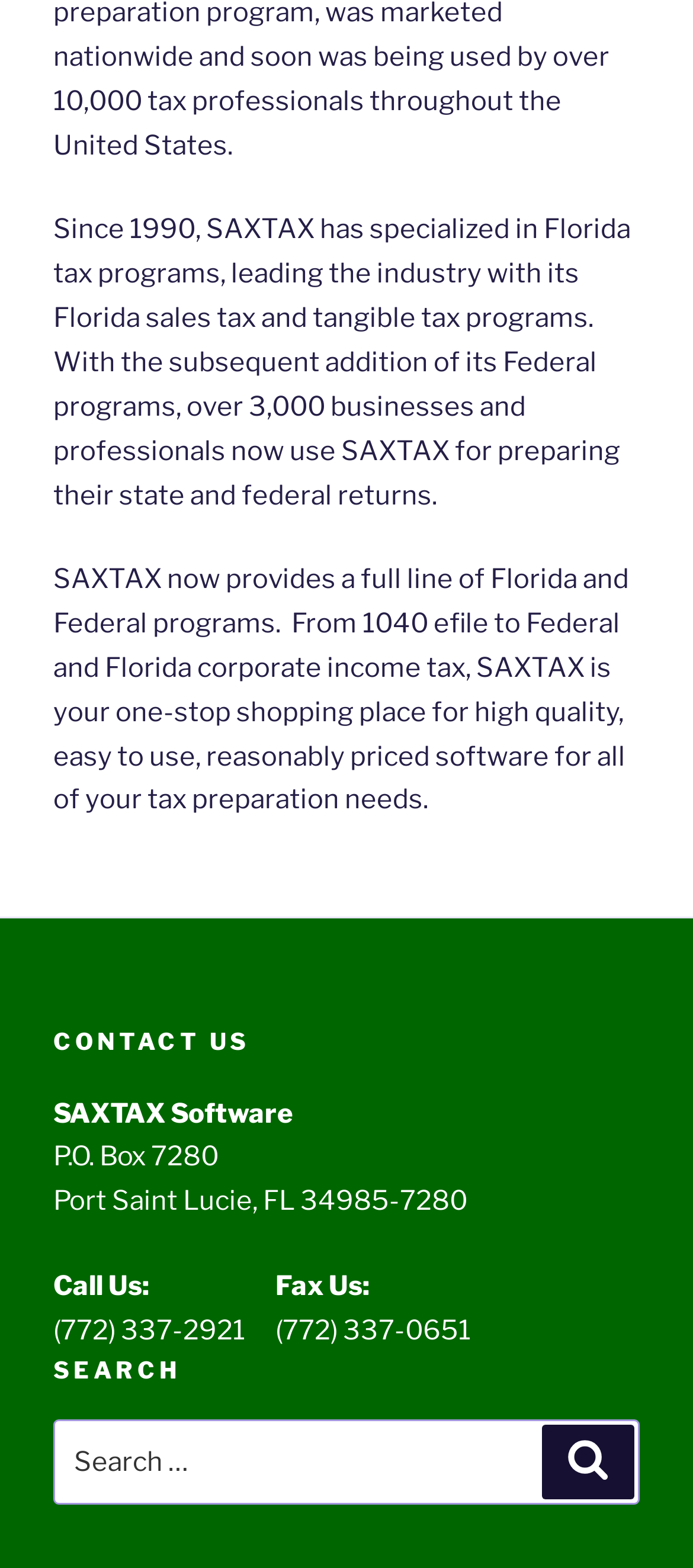Please answer the following question using a single word or phrase: 
What is the phone number to call SAXTAX?

(772) 337-2921